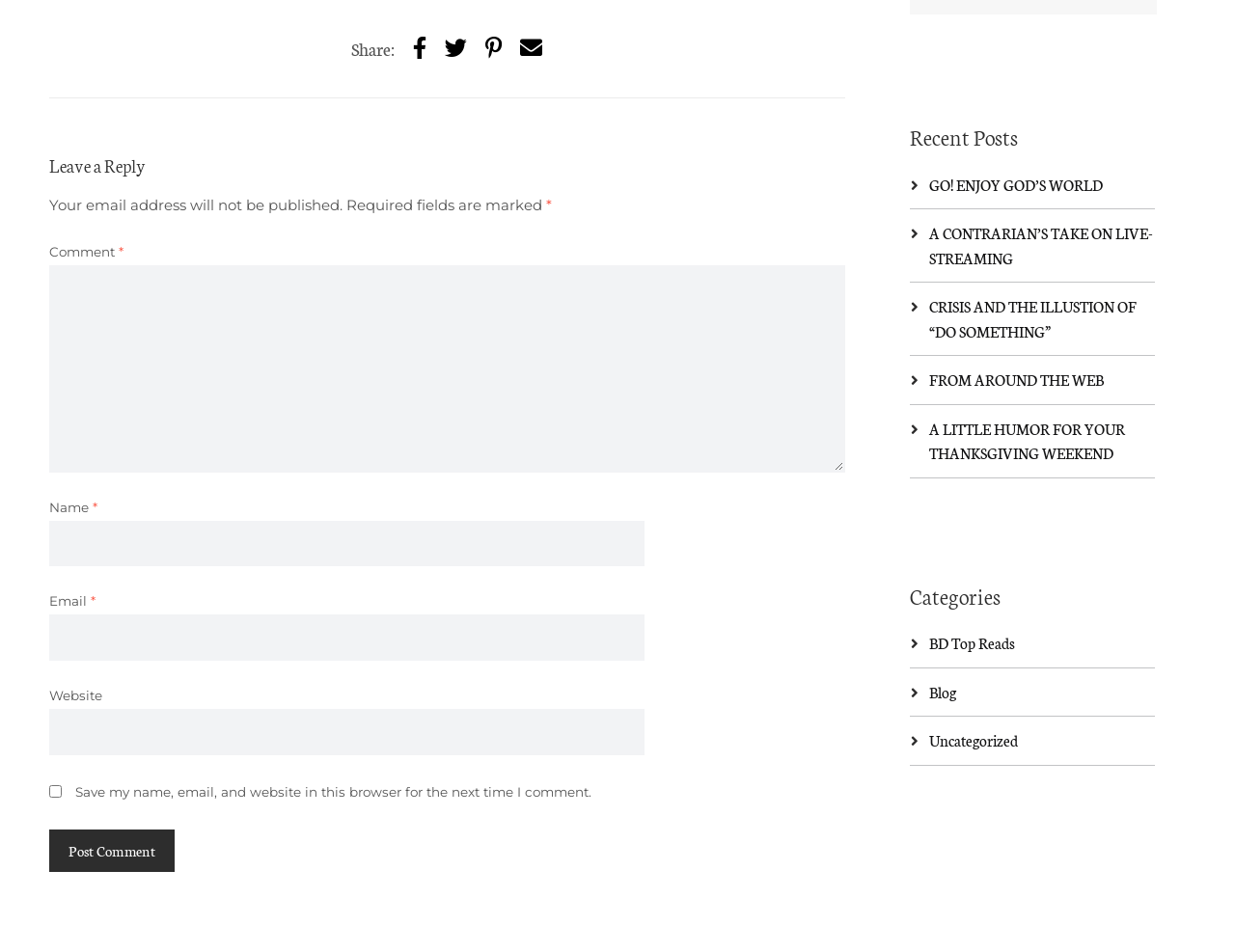Identify the bounding box for the described UI element: "title="Share on Pinterest"".

[0.393, 0.034, 0.407, 0.064]